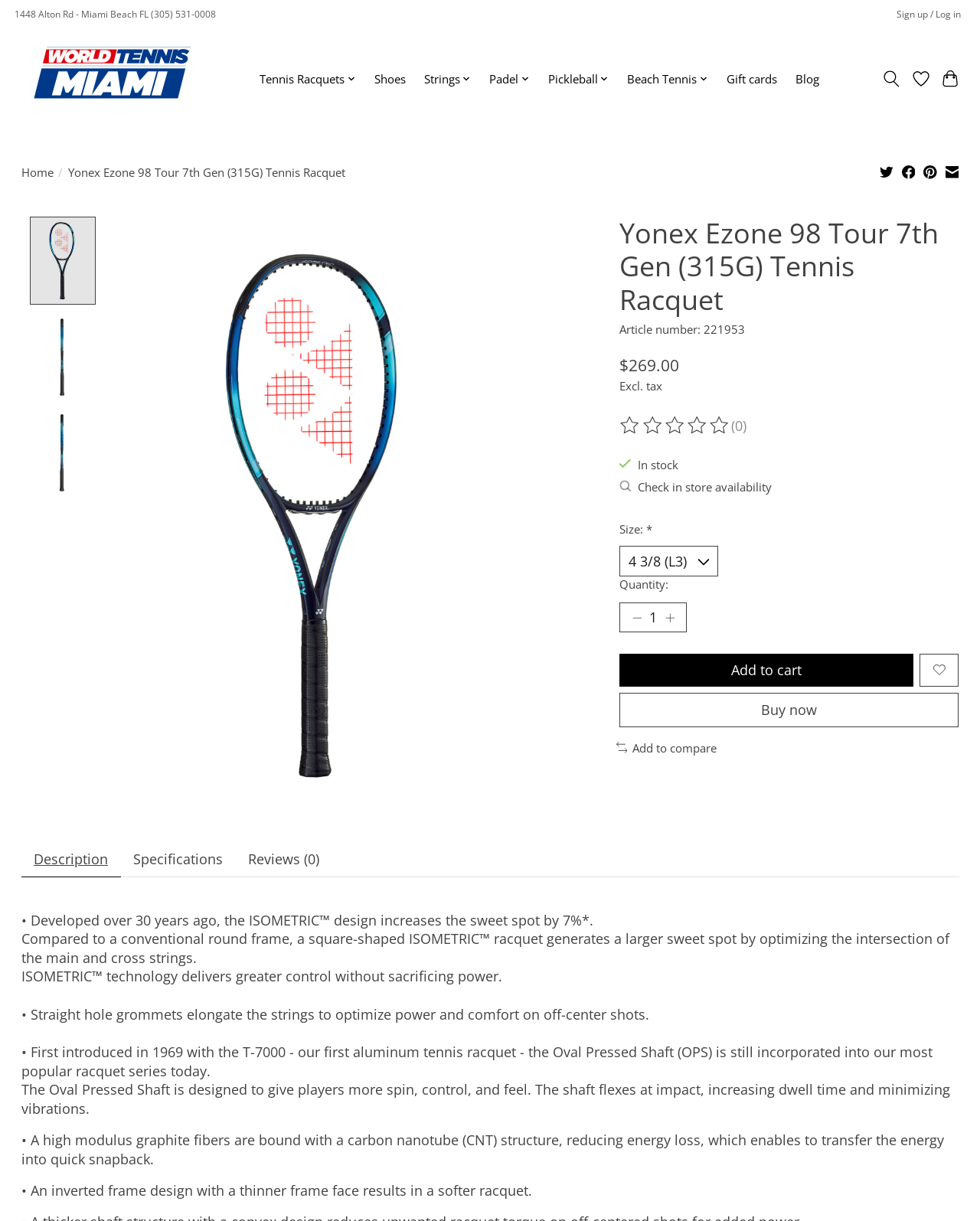Pinpoint the bounding box coordinates of the clickable area necessary to execute the following instruction: "Add to cart". The coordinates should be given as four float numbers between 0 and 1, namely [left, top, right, bottom].

[0.632, 0.535, 0.932, 0.562]